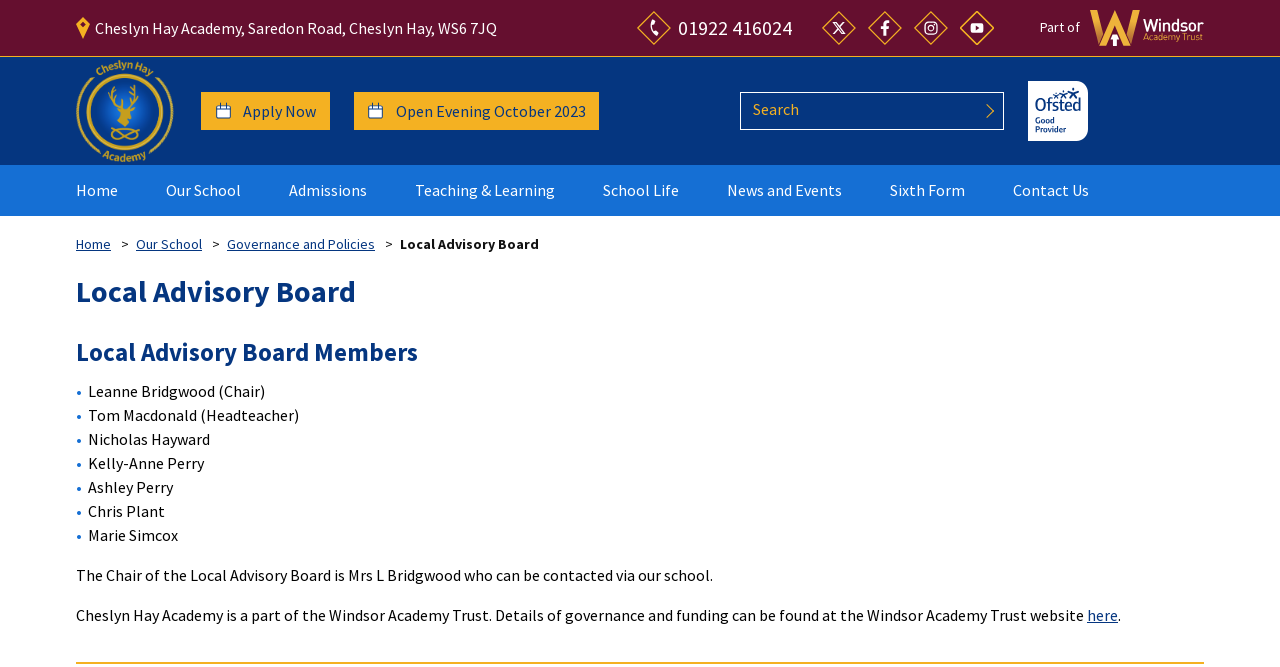Who is the Chair of the Local Advisory Board? Observe the screenshot and provide a one-word or short phrase answer.

Mrs L Bridgwood